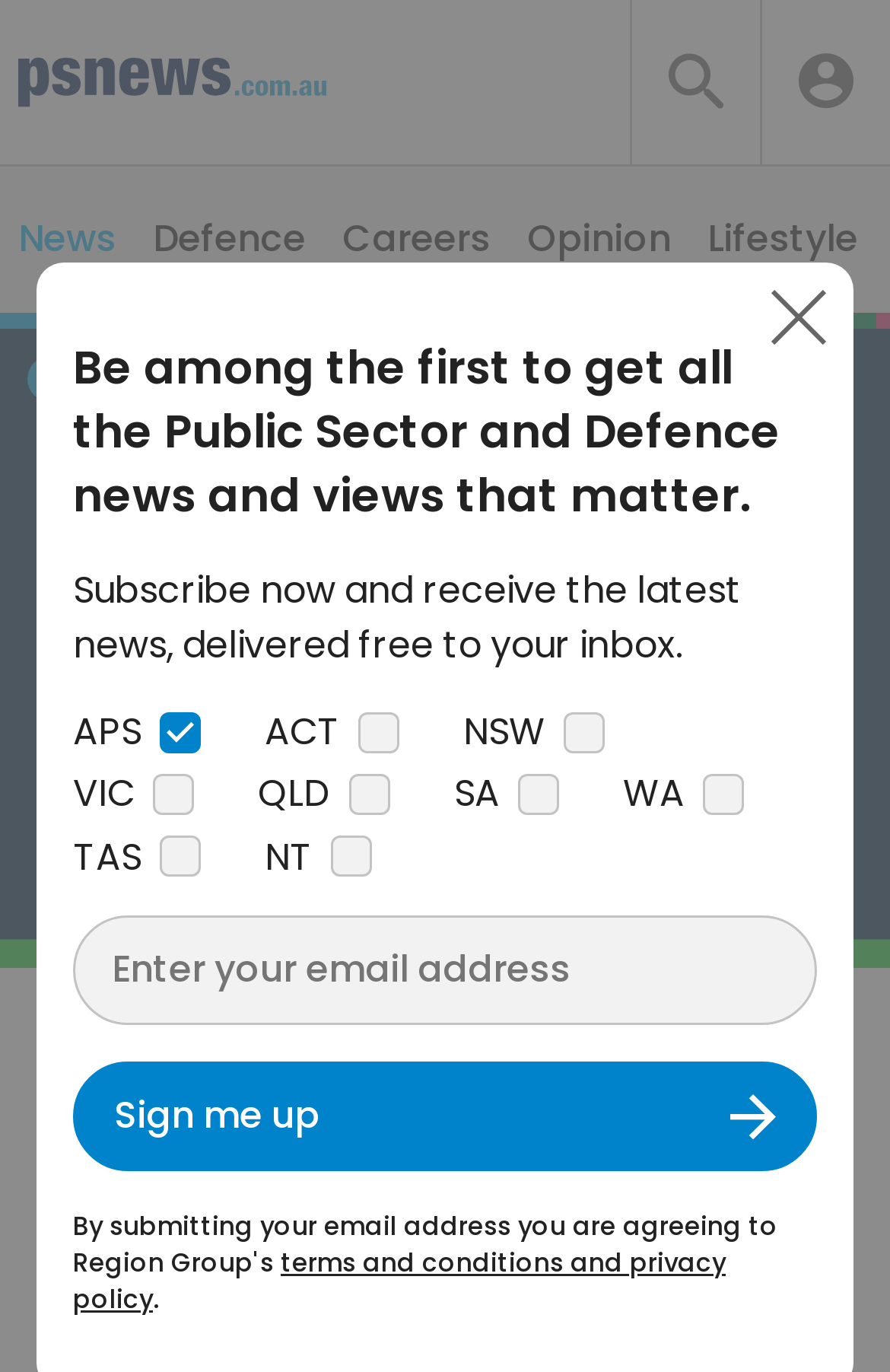Refer to the screenshot and give an in-depth answer to this question: How many links are there in the top navigation bar?

There are 5 links in the top navigation bar, which are 'News', 'Defence', 'Careers', 'Opinion', and 'Lifestyle', located below the 'PS News' logo.